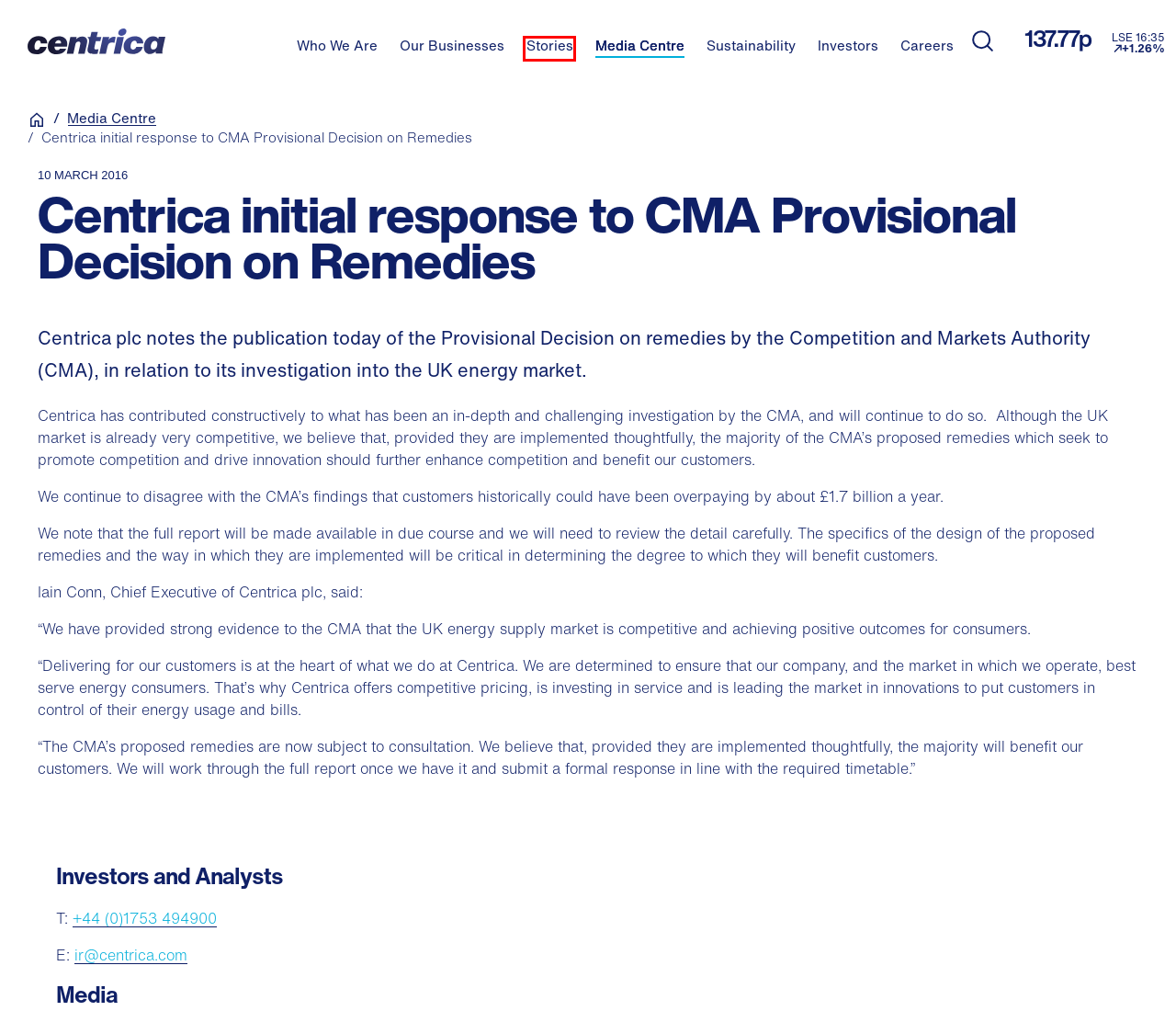You are provided with a screenshot of a webpage where a red rectangle bounding box surrounds an element. Choose the description that best matches the new webpage after clicking the element in the red bounding box. Here are the choices:
A. Stories
B. Accessibility Statement
C. Investor Relations Contacts
D. Sustainability Reports, Data & Documents
E. Site Index
F. News
G. Suppliers
H. Privacy, Cookies and Legal Disclaimer

A